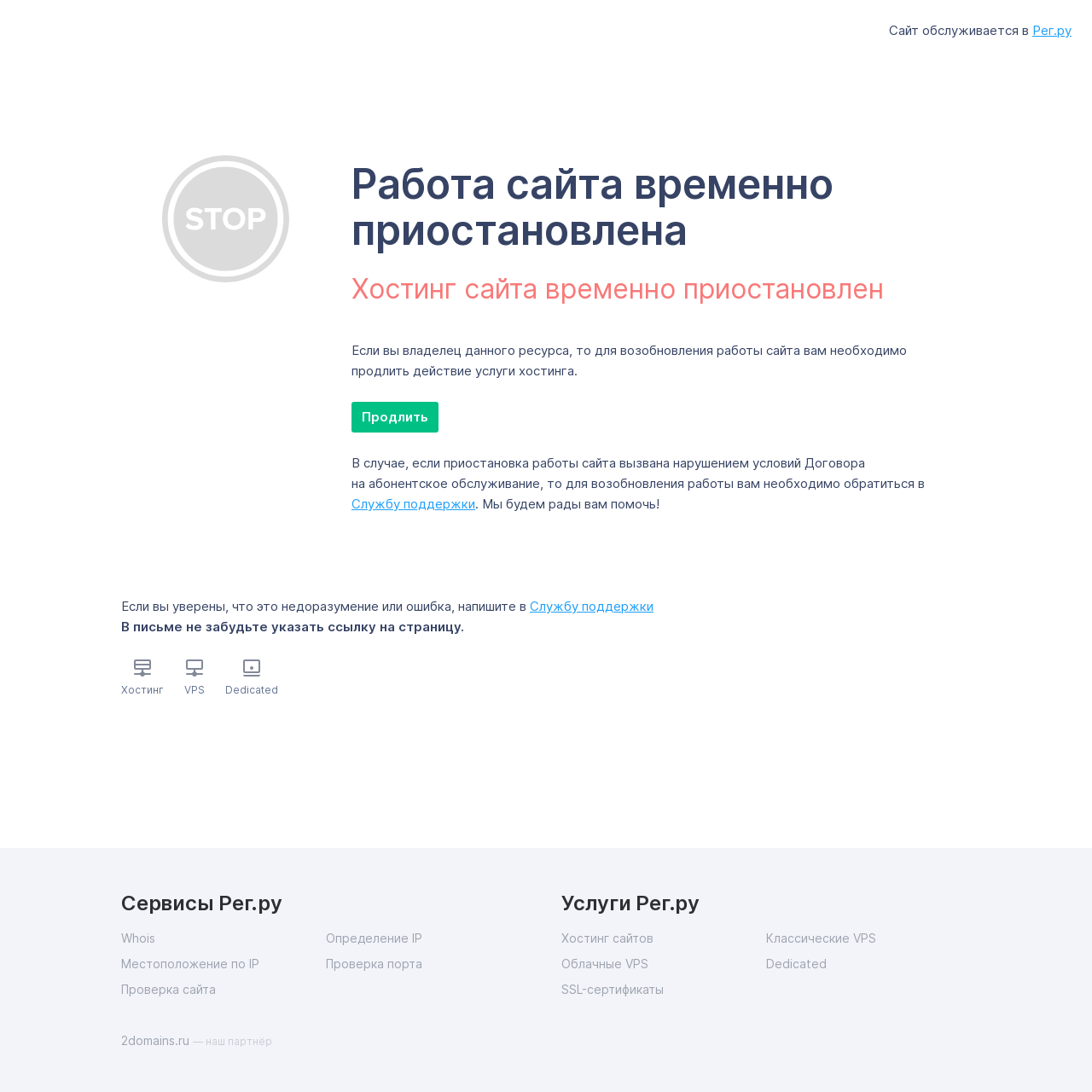Can you specify the bounding box coordinates of the area that needs to be clicked to fulfill the following instruction: "Visit 'Рег.ру'"?

[0.945, 0.02, 0.981, 0.035]